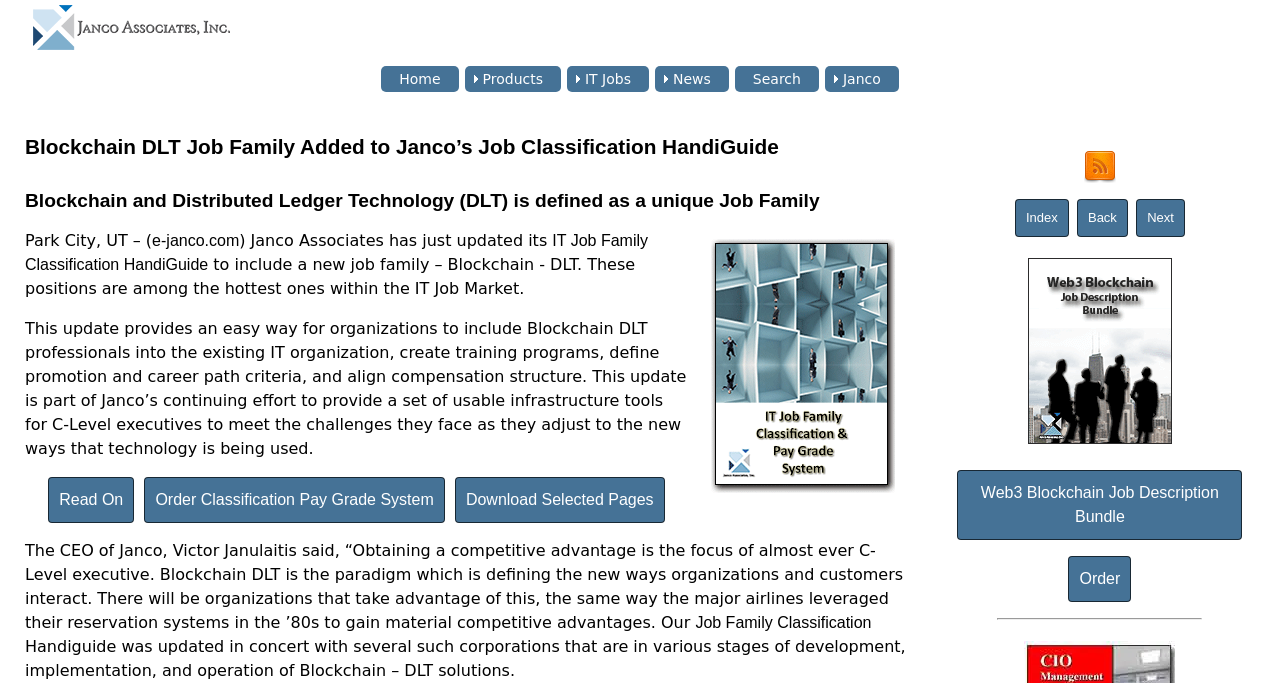Can you find the bounding box coordinates for the element to click on to achieve the instruction: "Click on the 'Home' menu item"?

[0.298, 0.097, 0.358, 0.135]